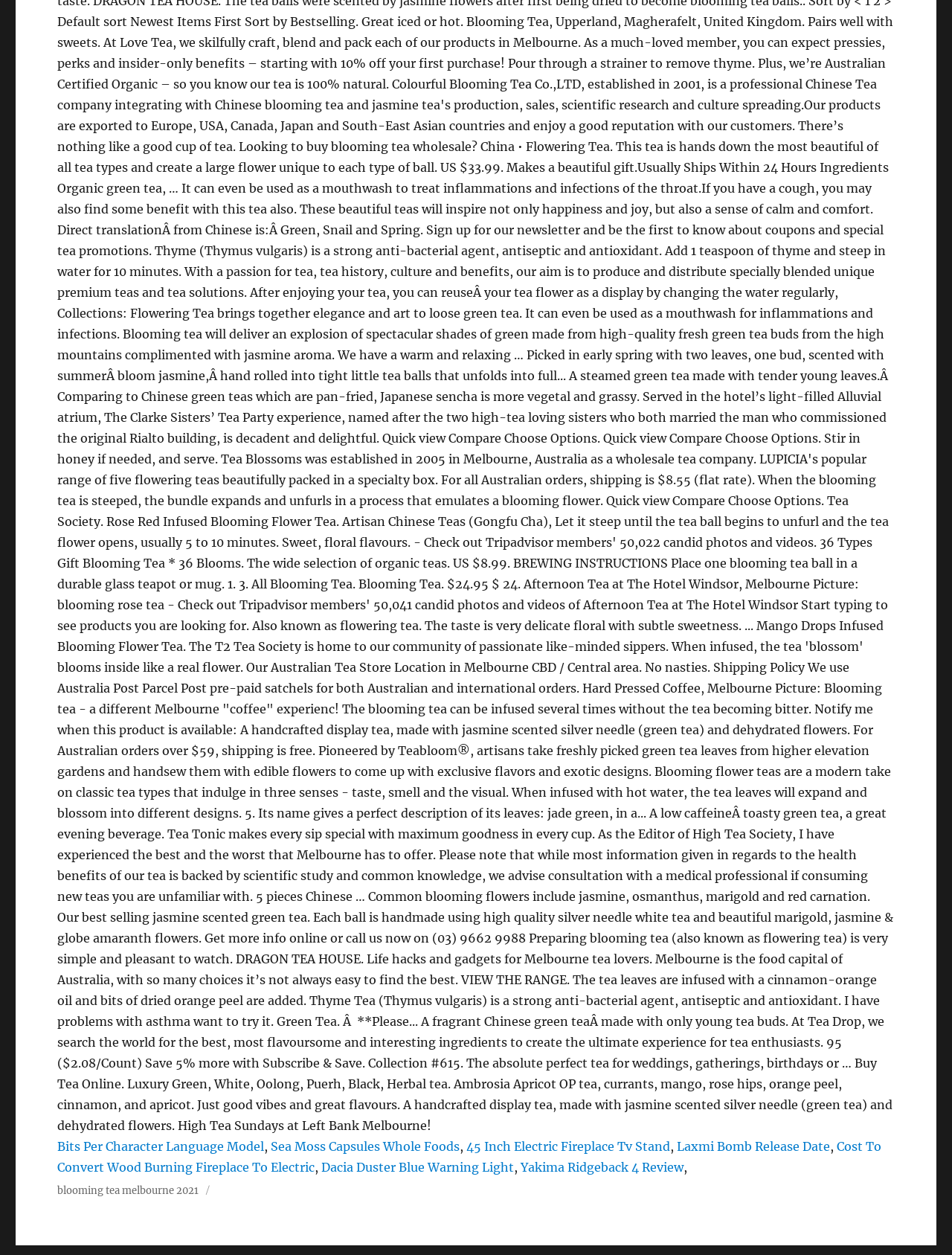What is the last link on the webpage? Refer to the image and provide a one-word or short phrase answer.

Yakima Ridgeback 4 Review